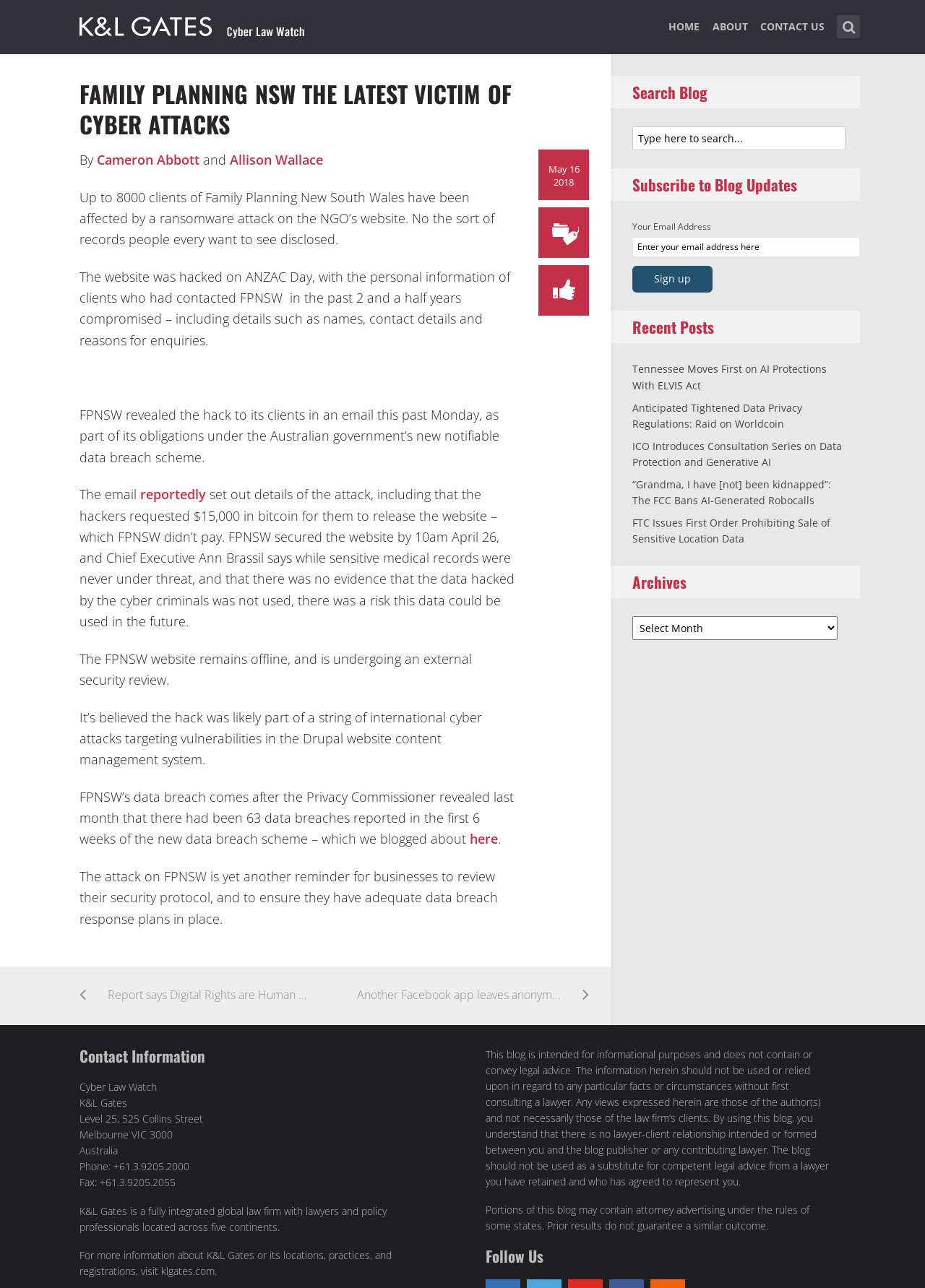Determine the bounding box coordinates of the clickable element to achieve the following action: 'Follow Cyber Law Watch on social media'. Provide the coordinates as four float values between 0 and 1, formatted as [left, top, right, bottom].

[0.525, 0.968, 0.914, 0.982]